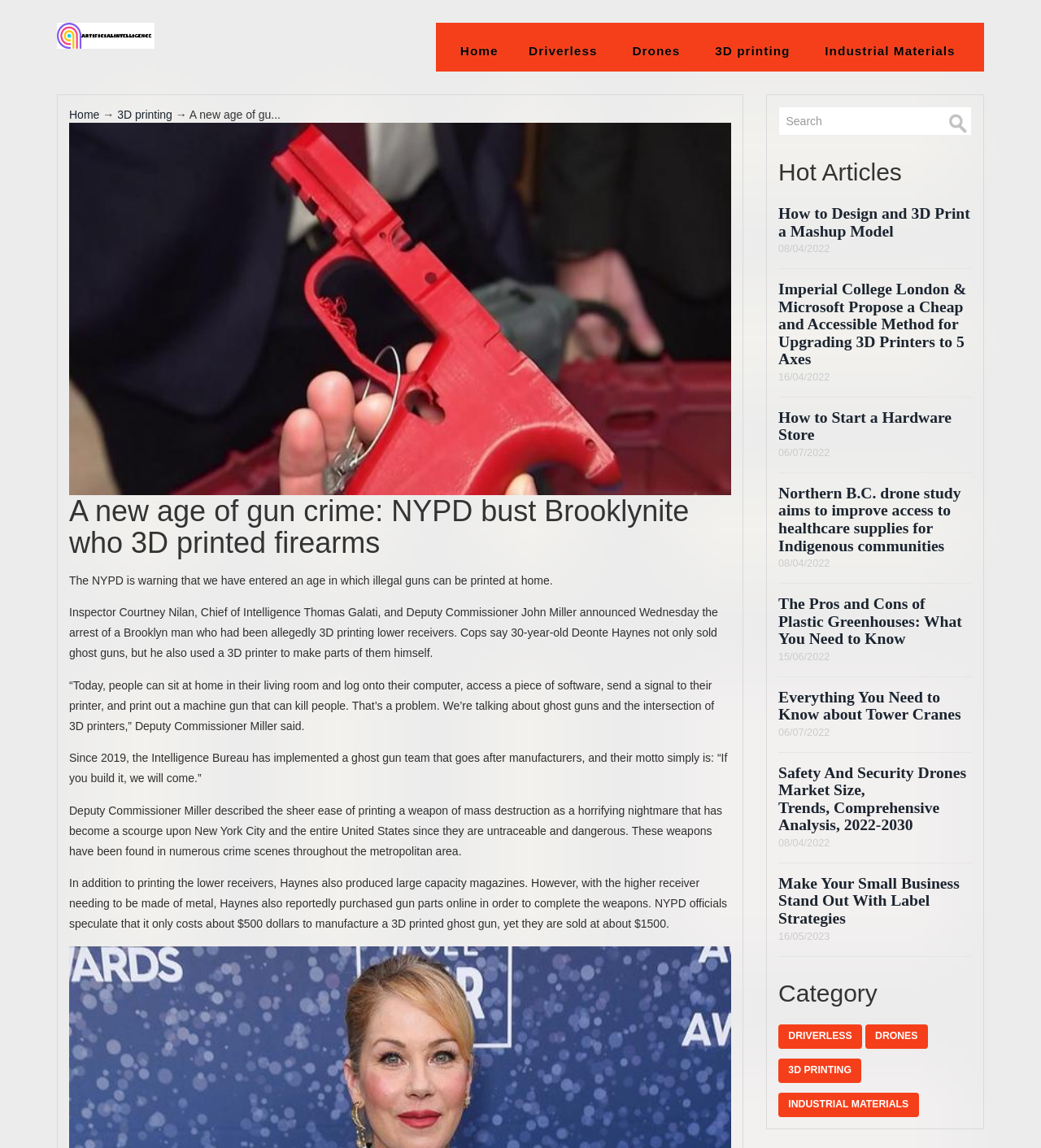Determine the main heading text of the webpage.

A new age of gun crime: NYPD bust Brooklynite who 3D printed firearms